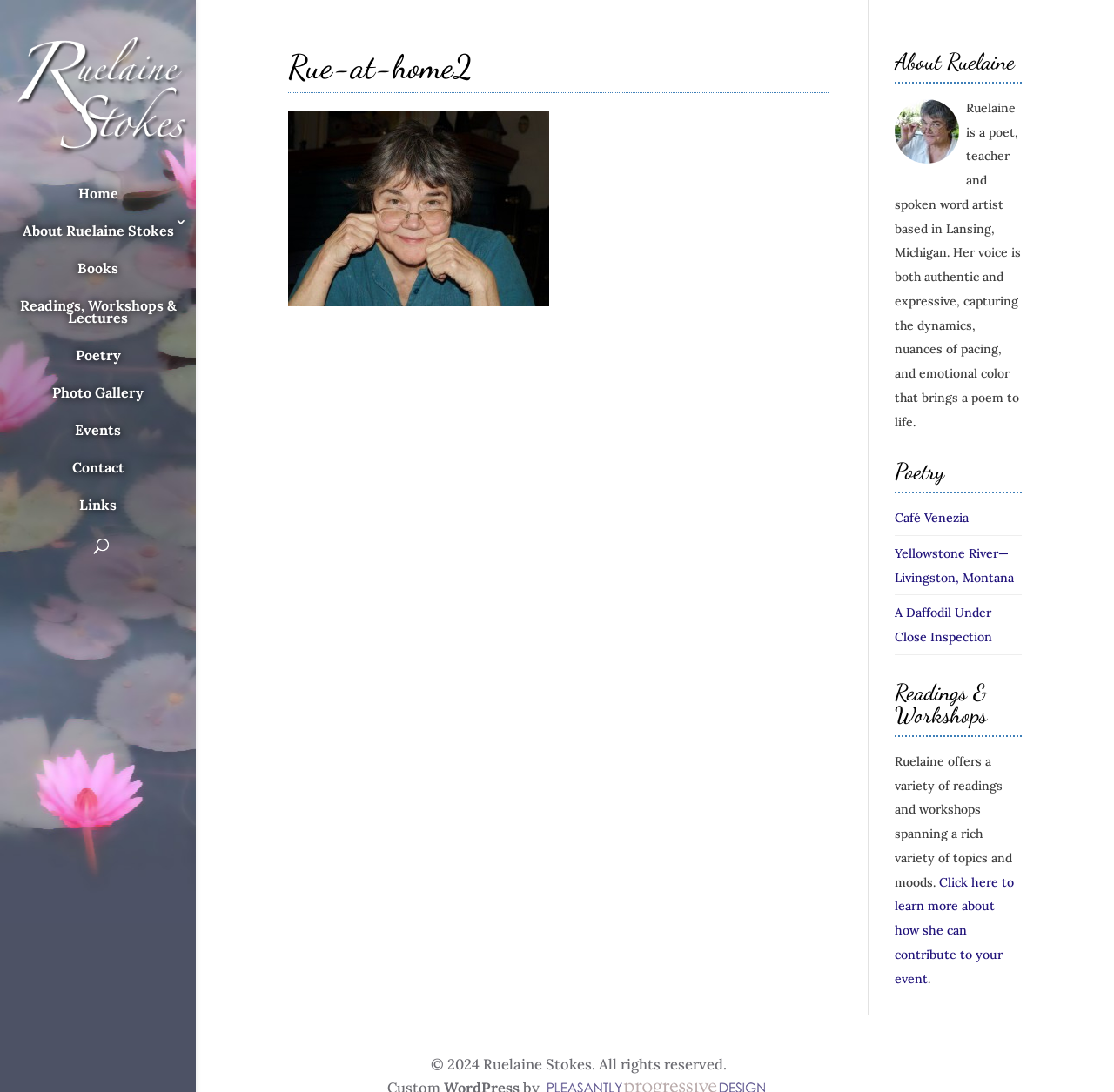What is the purpose of the 'Contact' link?
Please provide a detailed answer to the question.

The 'Contact' link is likely intended for visitors to get in touch with Ruelaine Stokes, possibly to inquire about her services, schedule a reading or workshop, or for other purposes related to her work as a poet and spoken word artist.